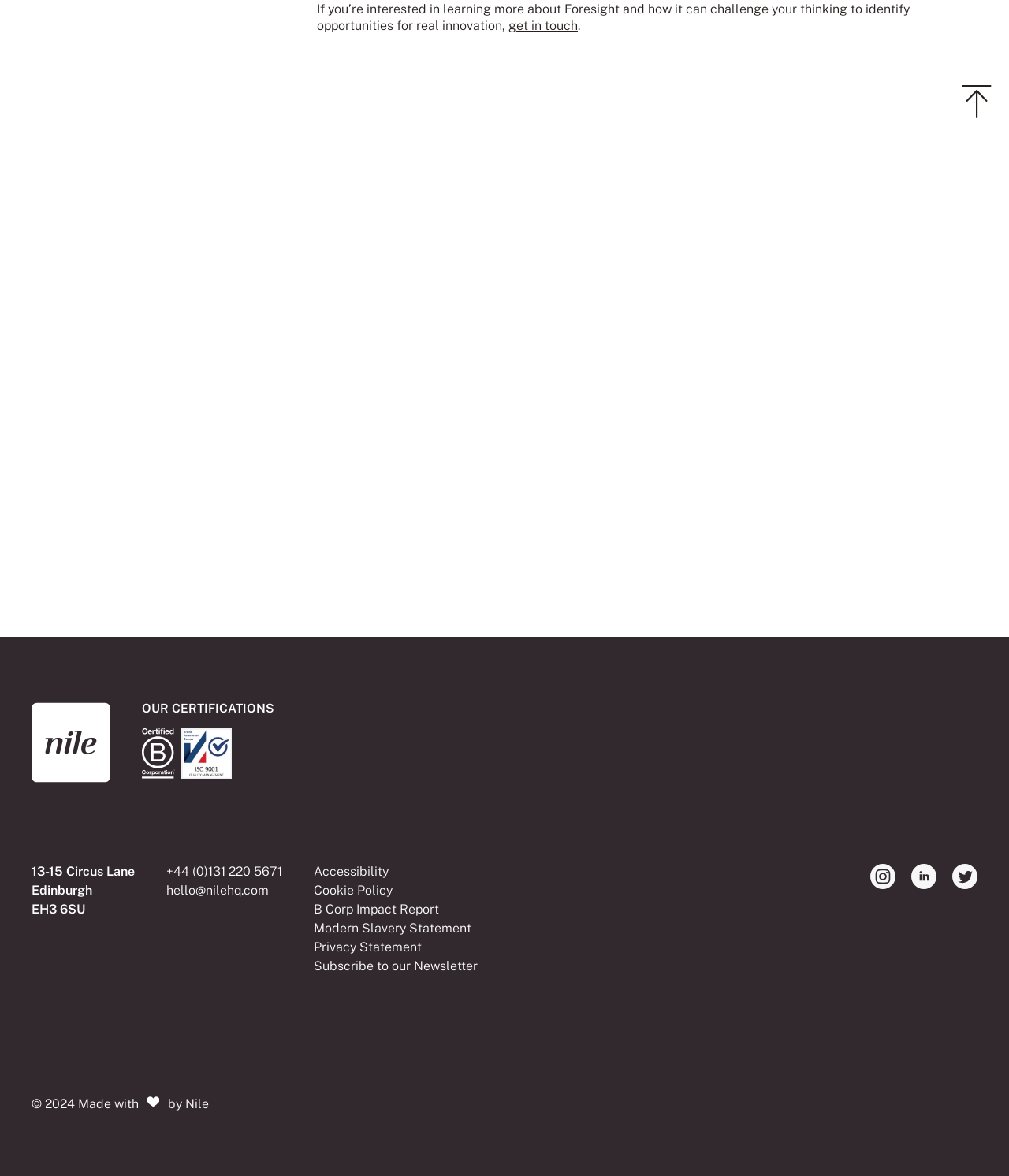Could you locate the bounding box coordinates for the section that should be clicked to accomplish this task: "follow on Instagram".

[0.862, 0.734, 0.888, 0.756]